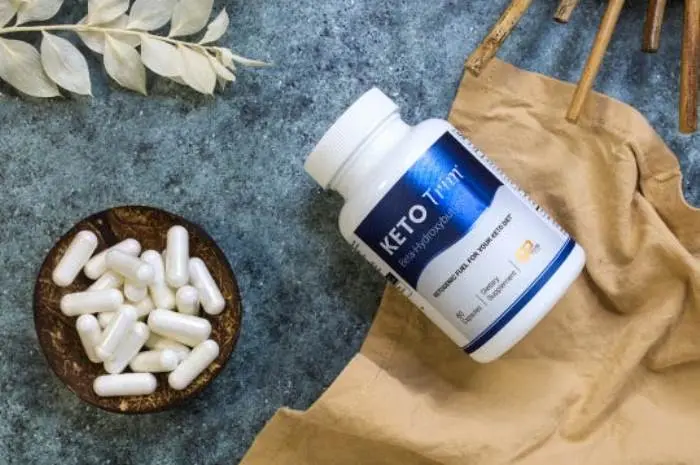What is the purpose of the Keto Trim dietary supplement?
Deliver a detailed and extensive answer to the question.

The caption states that the Keto Trim dietary supplement is designed to support weight loss and enhance metabolism, indicating its purpose is to aid in weight management and improve metabolic function.